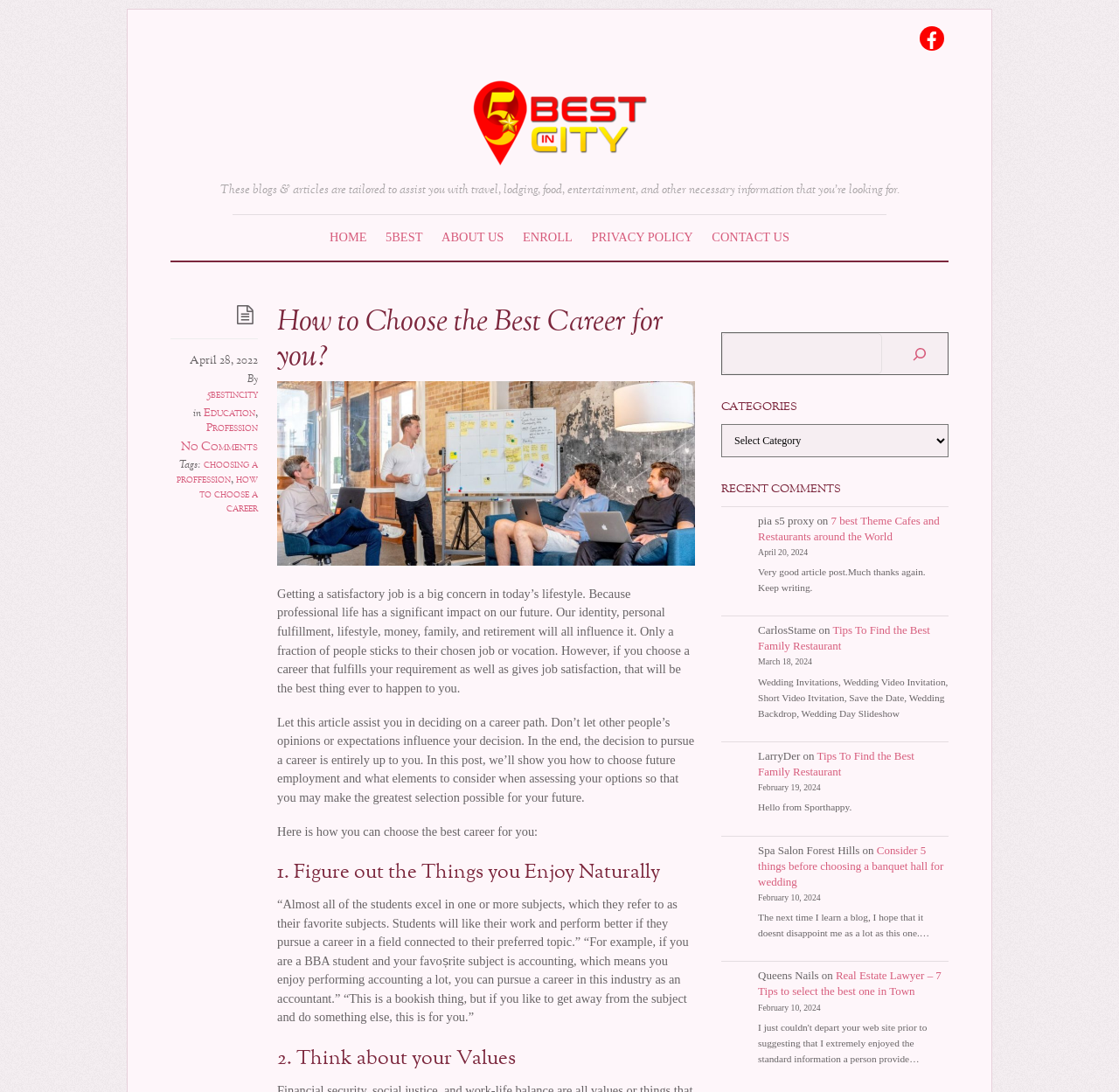Pinpoint the bounding box coordinates of the clickable area needed to execute the instruction: "Click on the 'CONTACT US' link". The coordinates should be specified as four float numbers between 0 and 1, i.e., [left, top, right, bottom].

[0.632, 0.205, 0.709, 0.229]